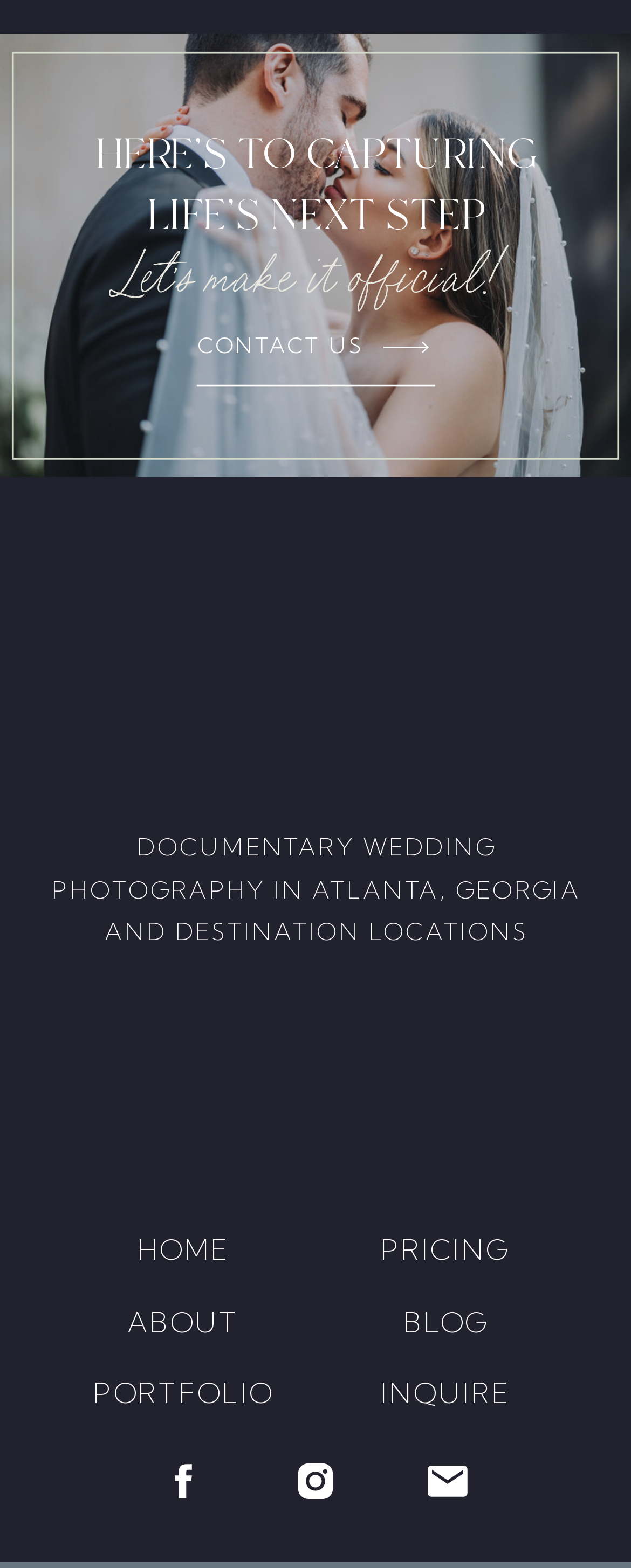Locate the bounding box coordinates of the segment that needs to be clicked to meet this instruction: "Check the portfolio".

[0.147, 0.878, 0.434, 0.9]